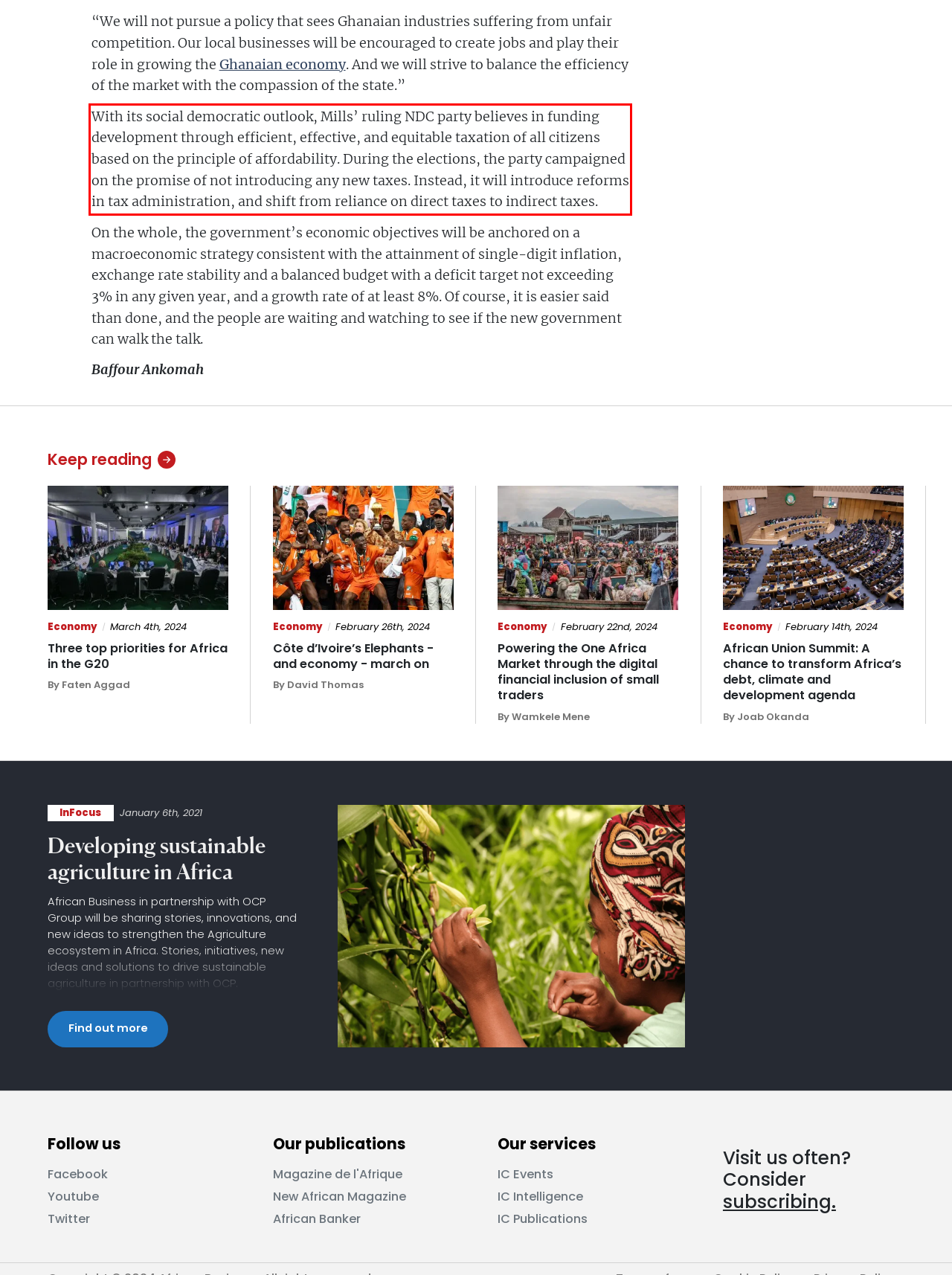Look at the screenshot of the webpage, locate the red rectangle bounding box, and generate the text content that it contains.

With its social democratic outlook, Mills’ ruling NDC party believes in funding development through efficient, effective, and equitable taxation of all citizens based on the principle of affordability. During the elections, the party campaigned on the promise of not introducing any new taxes. Instead, it will introduce reforms in tax administration, and shift from reliance on direct taxes to indirect taxes.